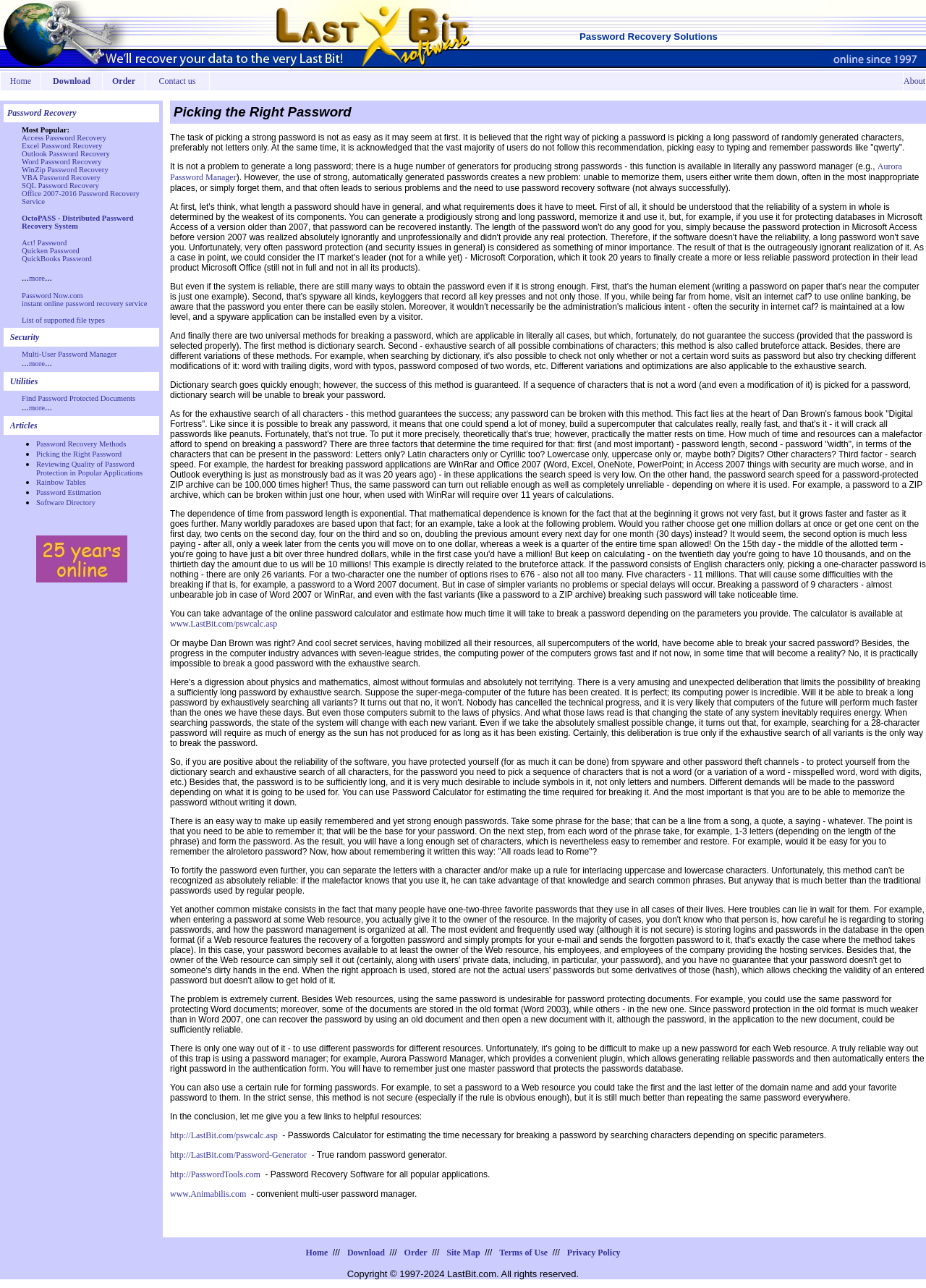Find the bounding box coordinates corresponding to the UI element with the description: "Find Password Protected Documents". The coordinates should be formatted as [left, top, right, bottom], with values as floats between 0 and 1.

[0.023, 0.306, 0.146, 0.312]